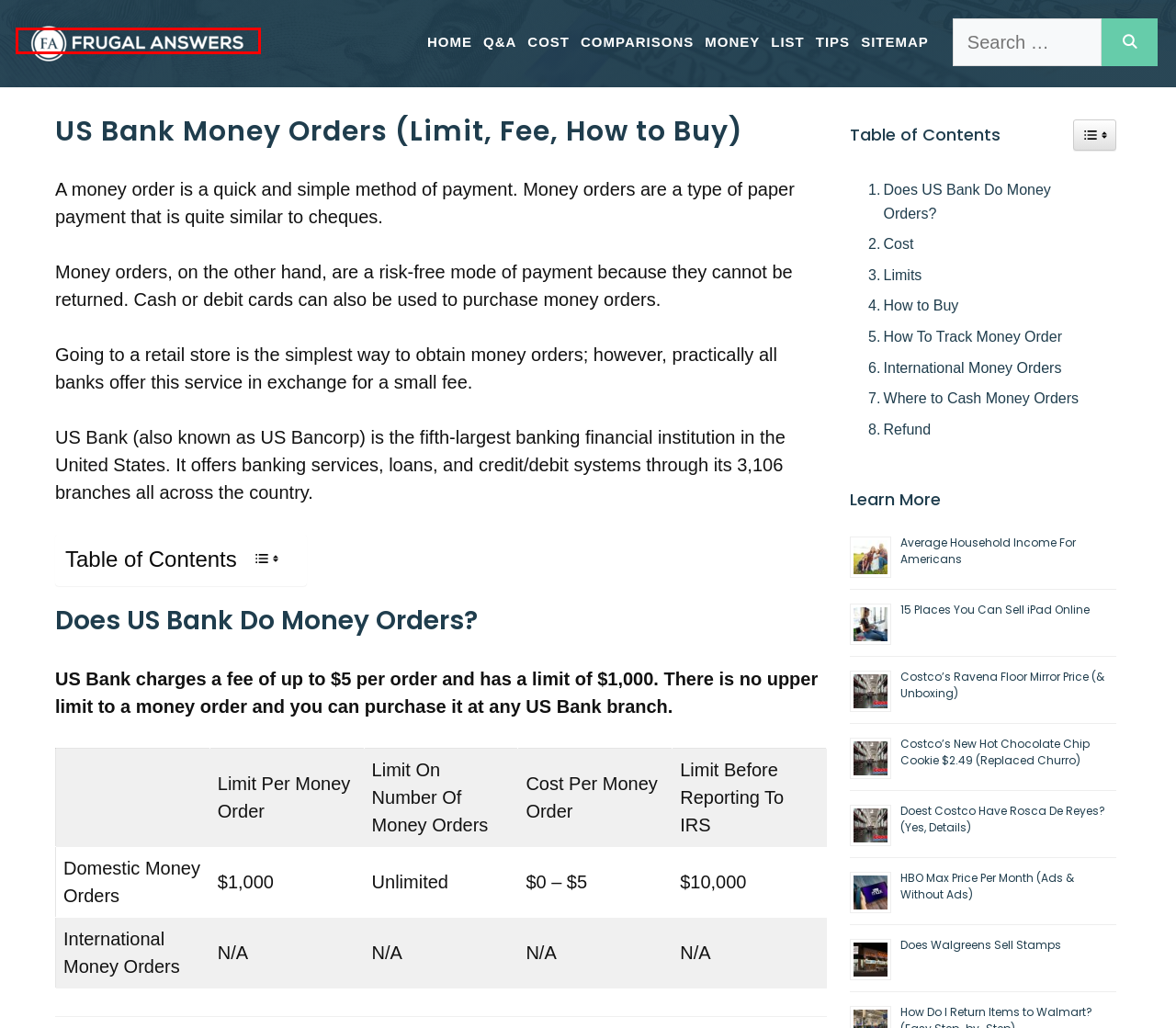You are looking at a webpage screenshot with a red bounding box around an element. Pick the description that best matches the new webpage after interacting with the element in the red bounding box. The possible descriptions are:
A. Sitemap - Frugal Answers
B. Does Walgreens Sell Stamps - Frugal Answers
C. Costco's Ravena Floor Mirror Price (& Unboxing) - Frugal Answers
D. Cost Archives - Frugal Answers
E. Costco's New Hot Chocolate Chip Cookie $2.49 (Replaced Churro) - Frugal Answers
F. Doest Costco Have Rosca De Reyes? (Yes, Details) - Frugal Answers
G. Home - Frugal Answers
H. Frugal List Archives - Frugal Answers

G